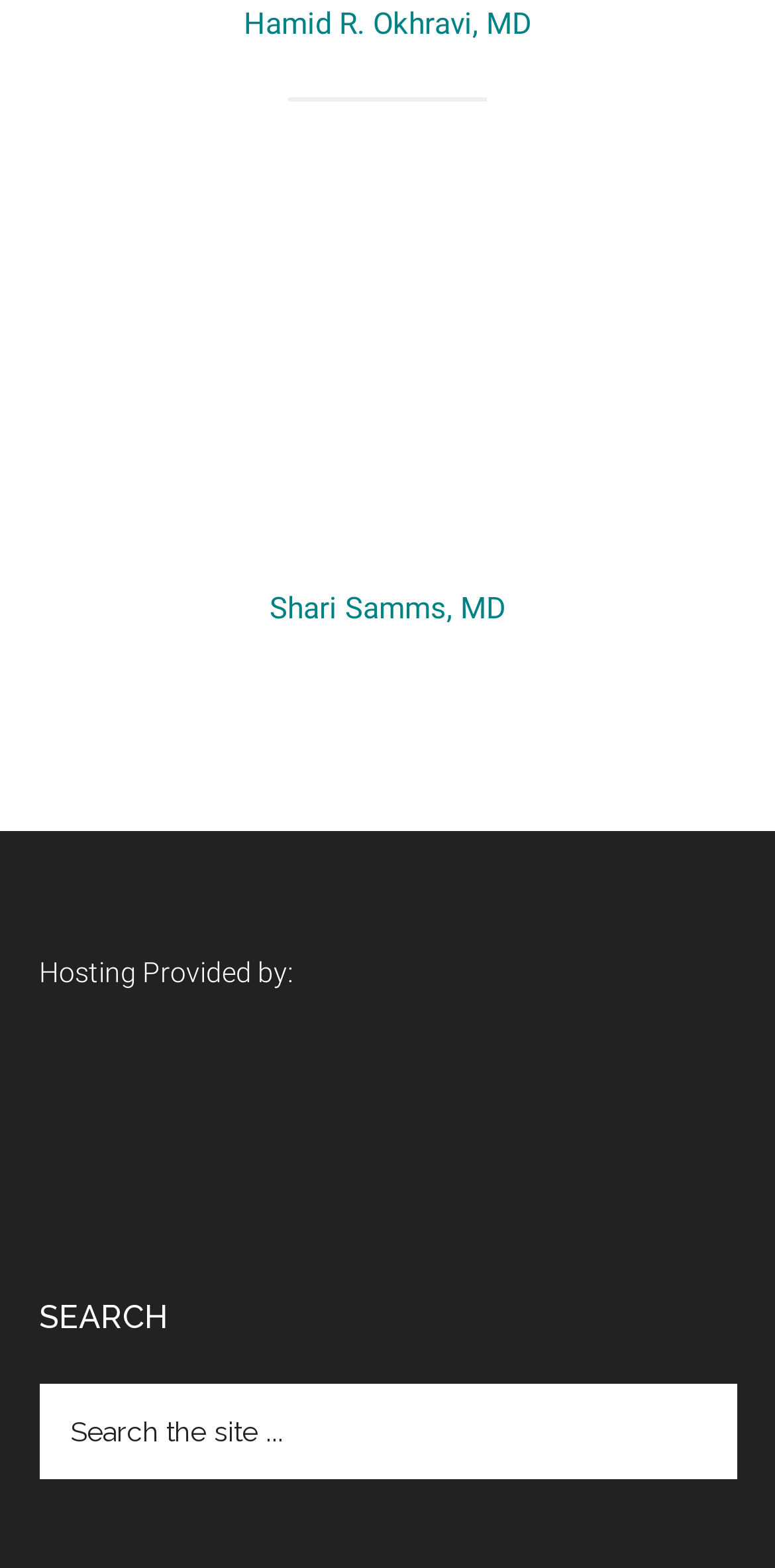Predict the bounding box of the UI element based on this description: "Shari Samms, MD".

[0.347, 0.376, 0.653, 0.399]